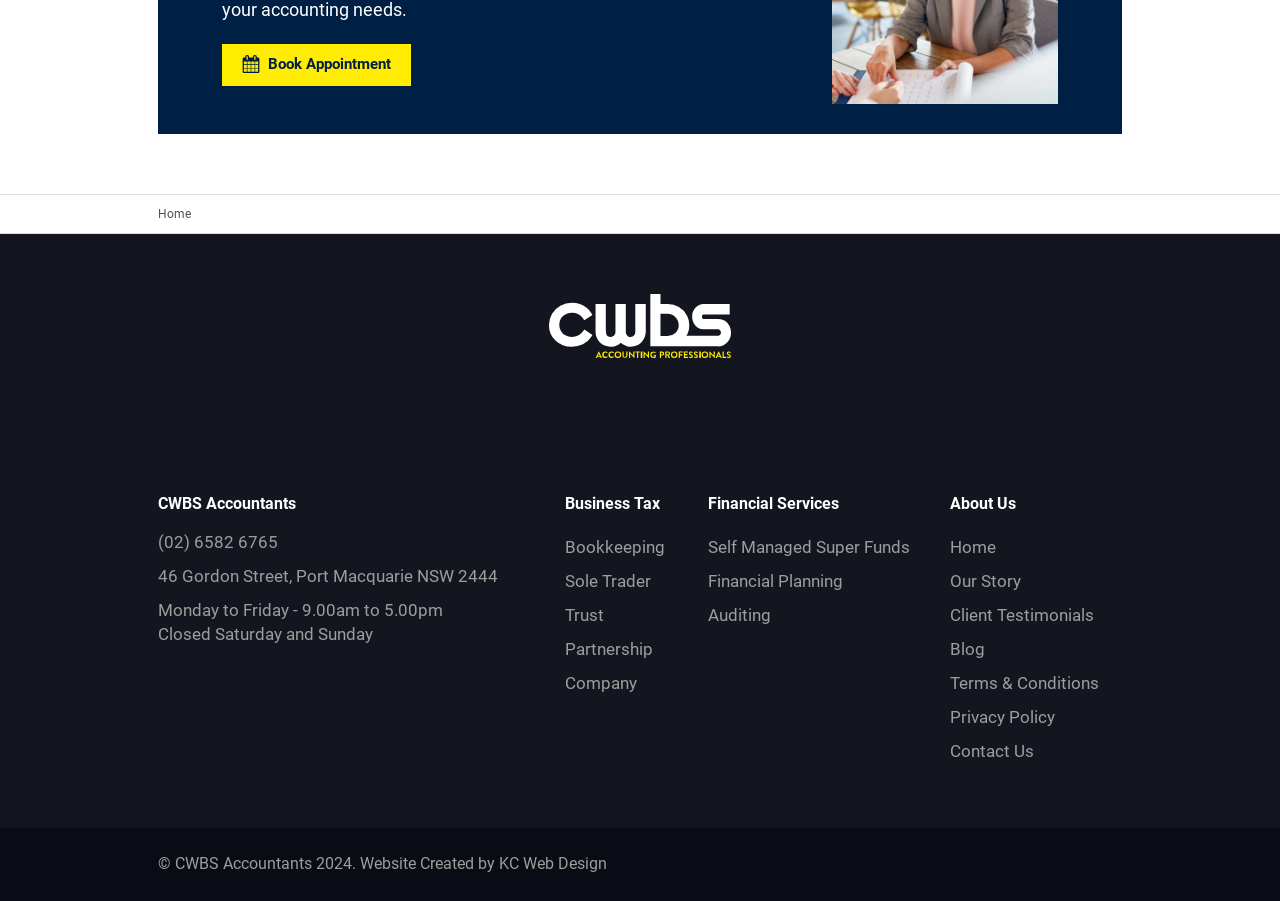Please provide a comprehensive response to the question below by analyzing the image: 
What is the phone number of the business?

I found the phone number of the business by looking at the link element with the text '(02) 6582 6765' which is located above the business address.